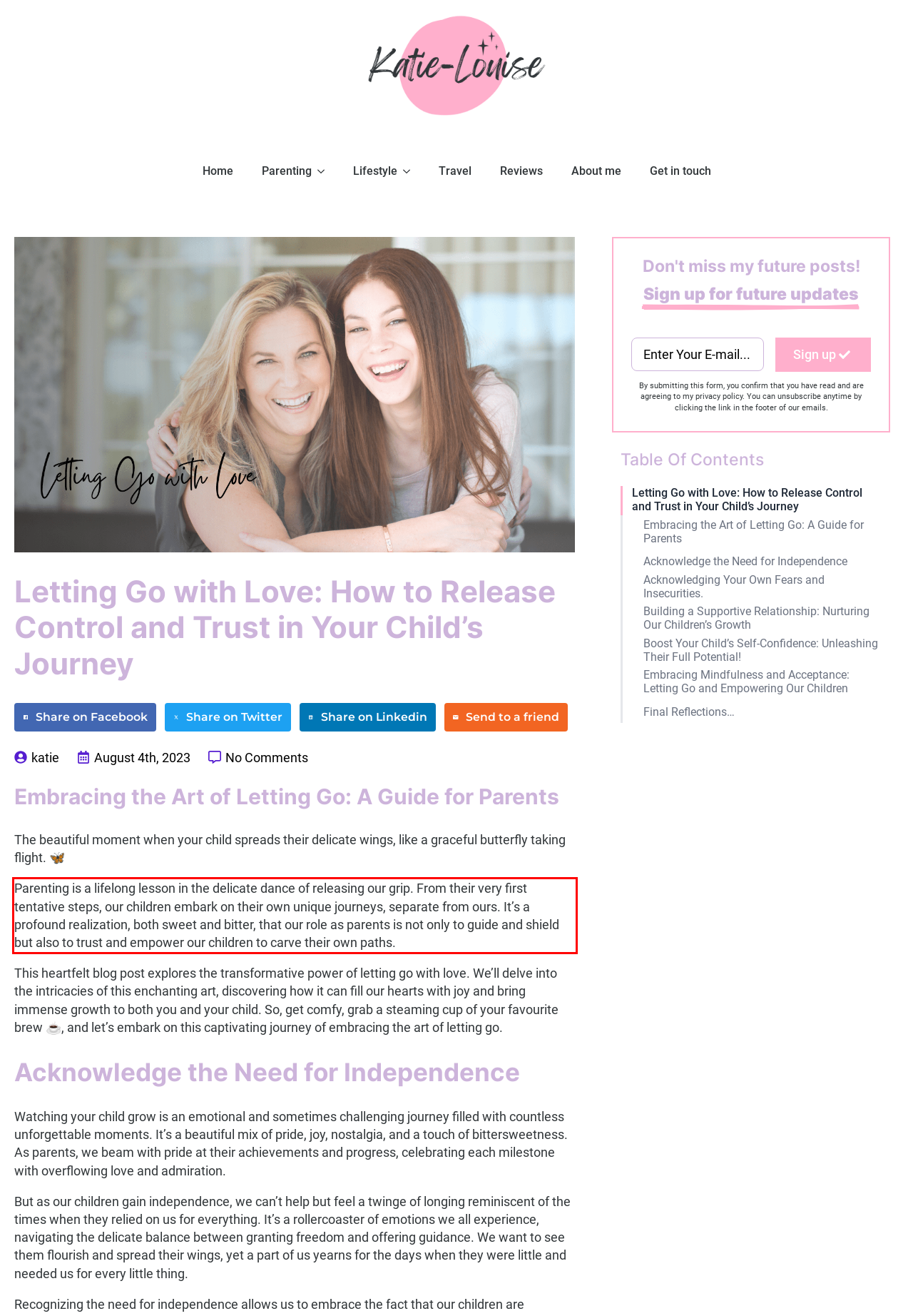Using the provided screenshot of a webpage, recognize the text inside the red rectangle bounding box by performing OCR.

Parenting is a lifelong lesson in the delicate dance of releasing our grip. From their very first tentative steps, our children embark on their own unique journeys, separate from ours. It’s a profound realization, both sweet and bitter, that our role as parents is not only to guide and shield but also to trust and empower our children to carve their own paths.